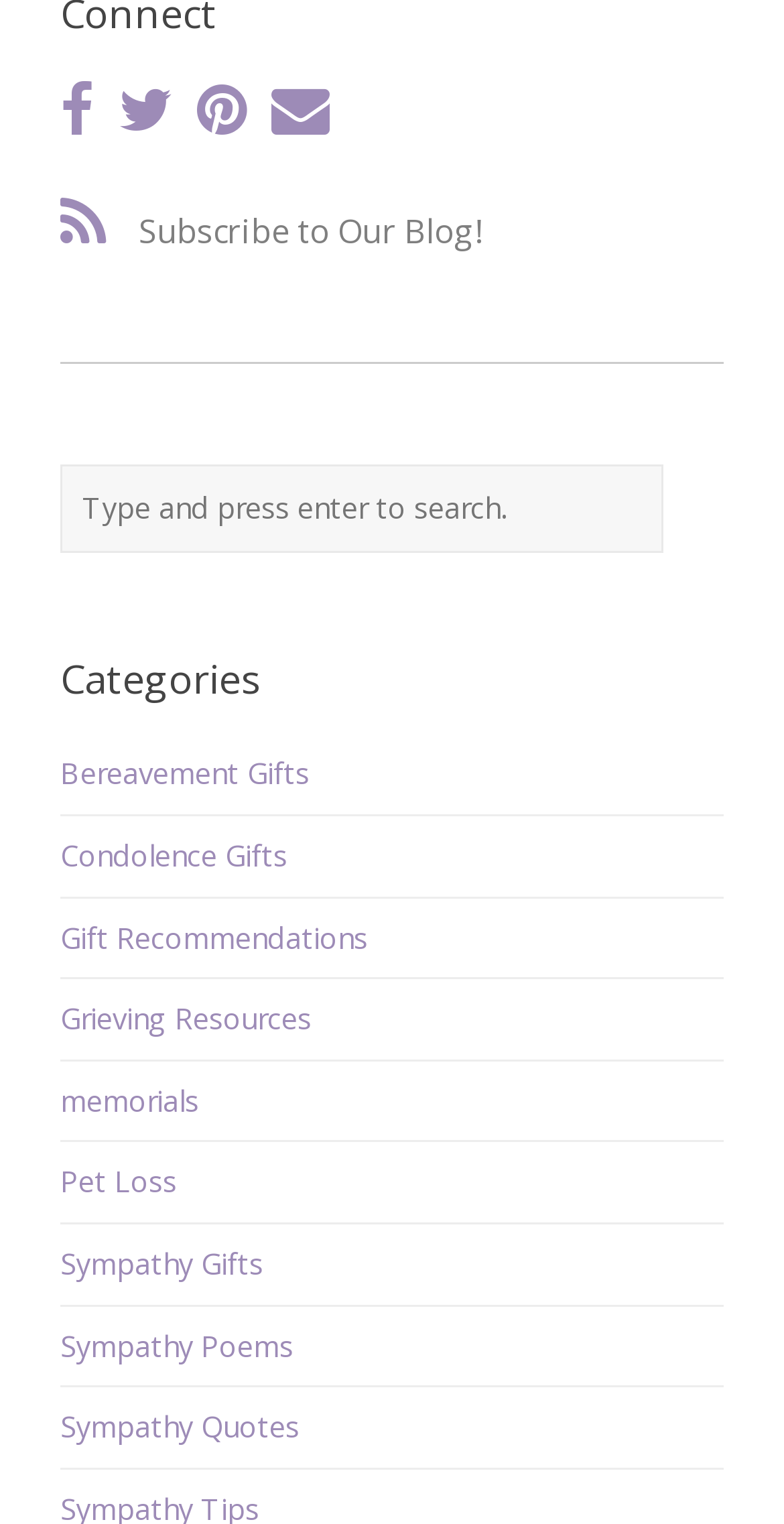Pinpoint the bounding box coordinates of the clickable element to carry out the following instruction: "Subscribe to the blog."

[0.167, 0.137, 0.613, 0.166]